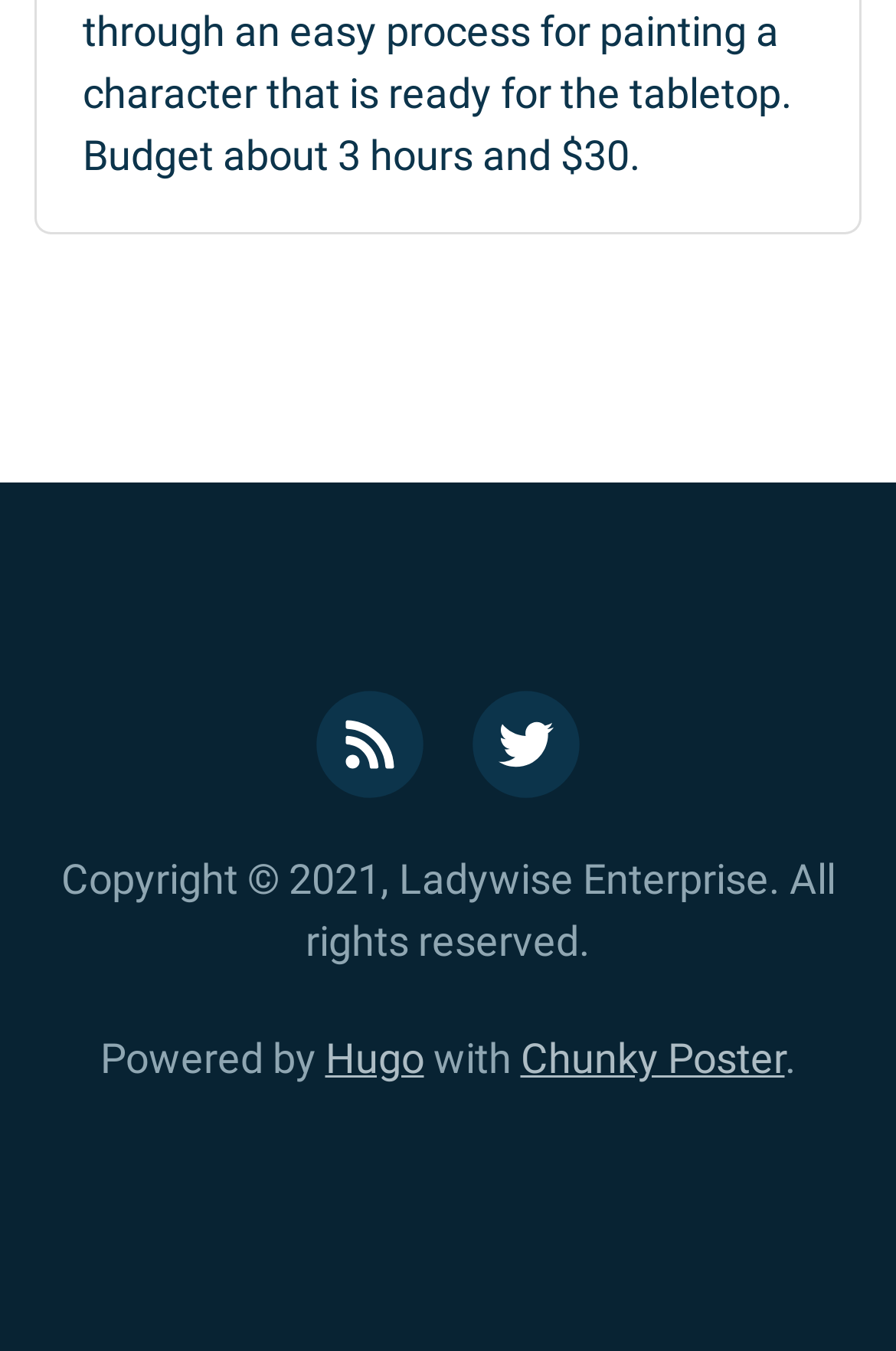What is the relationship between Hugo and Chunky Poster?
Give a thorough and detailed response to the question.

I found the relationship by looking at the text 'Powered by' followed by 'Hugo' and then 'with' and then 'Chunky Poster', which suggests that Hugo is used with Chunky Poster.